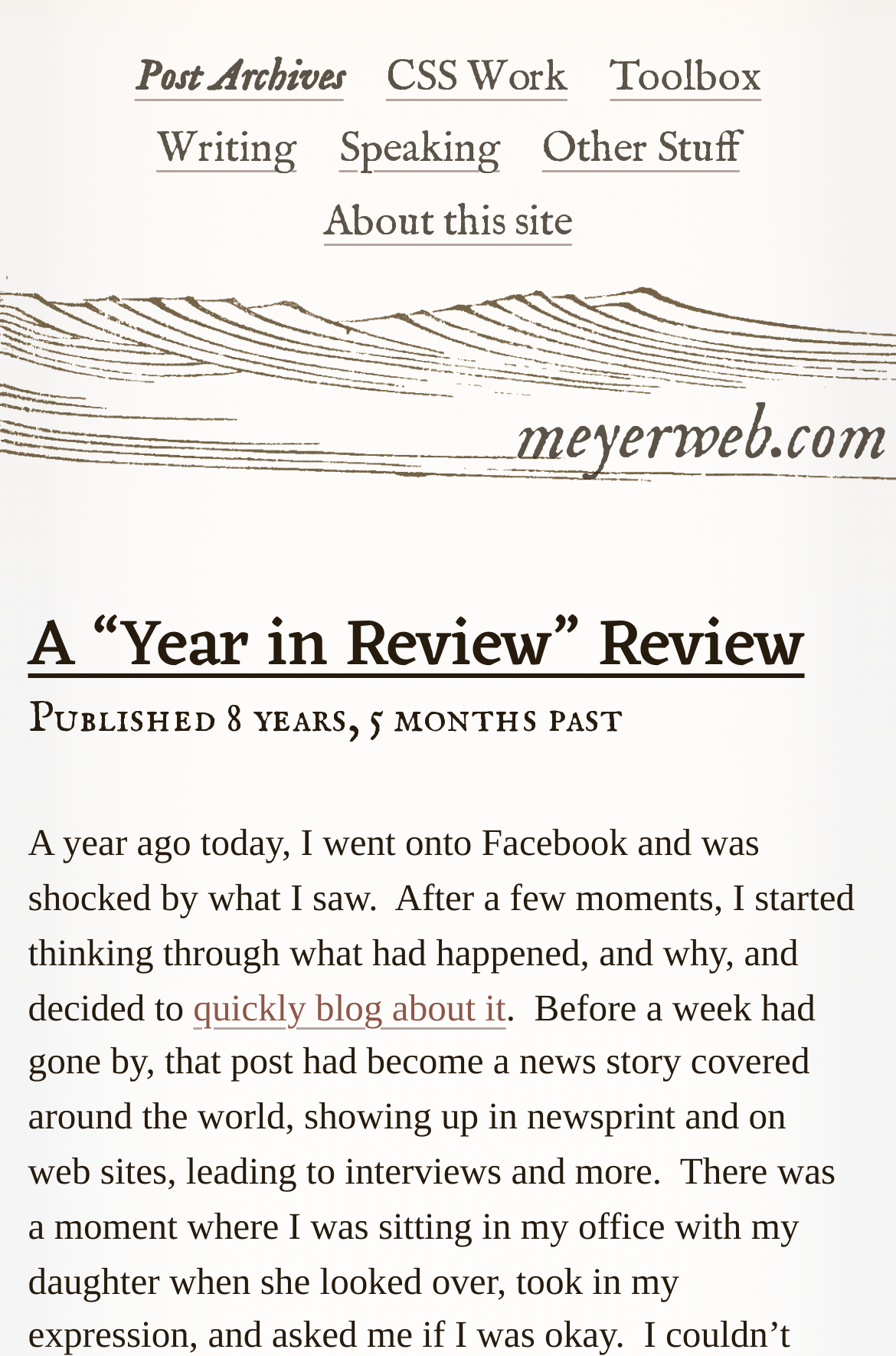Identify the bounding box coordinates of the section that should be clicked to achieve the task described: "Learn about handyman services in IP22 area".

None